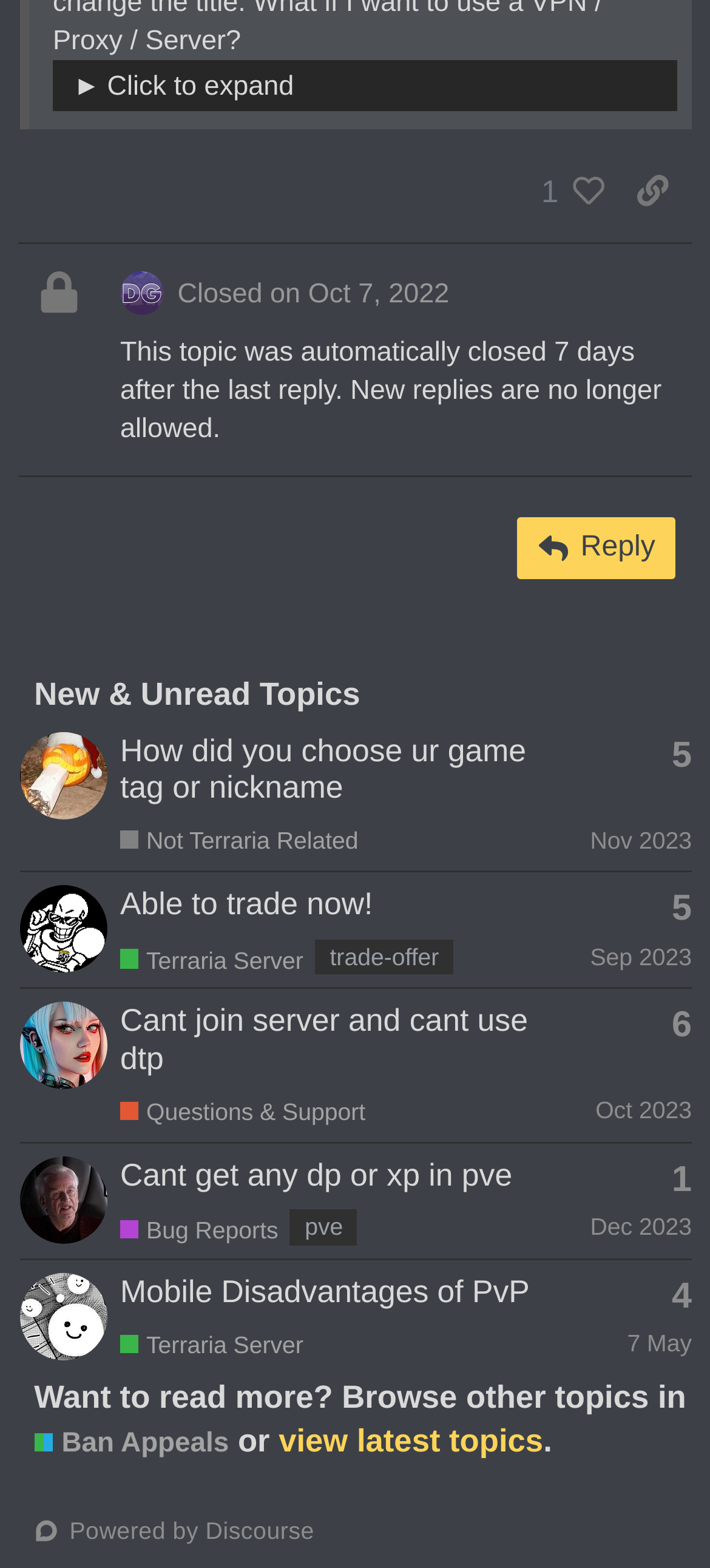How many replies does the topic 'Cant join server and cant use dtp' have?
Could you give a comprehensive explanation in response to this question?

I searched for the topic 'Cant join server and cant use dtp' in the table and found the generic text next to it, which says 'This topic has 6 replies'.